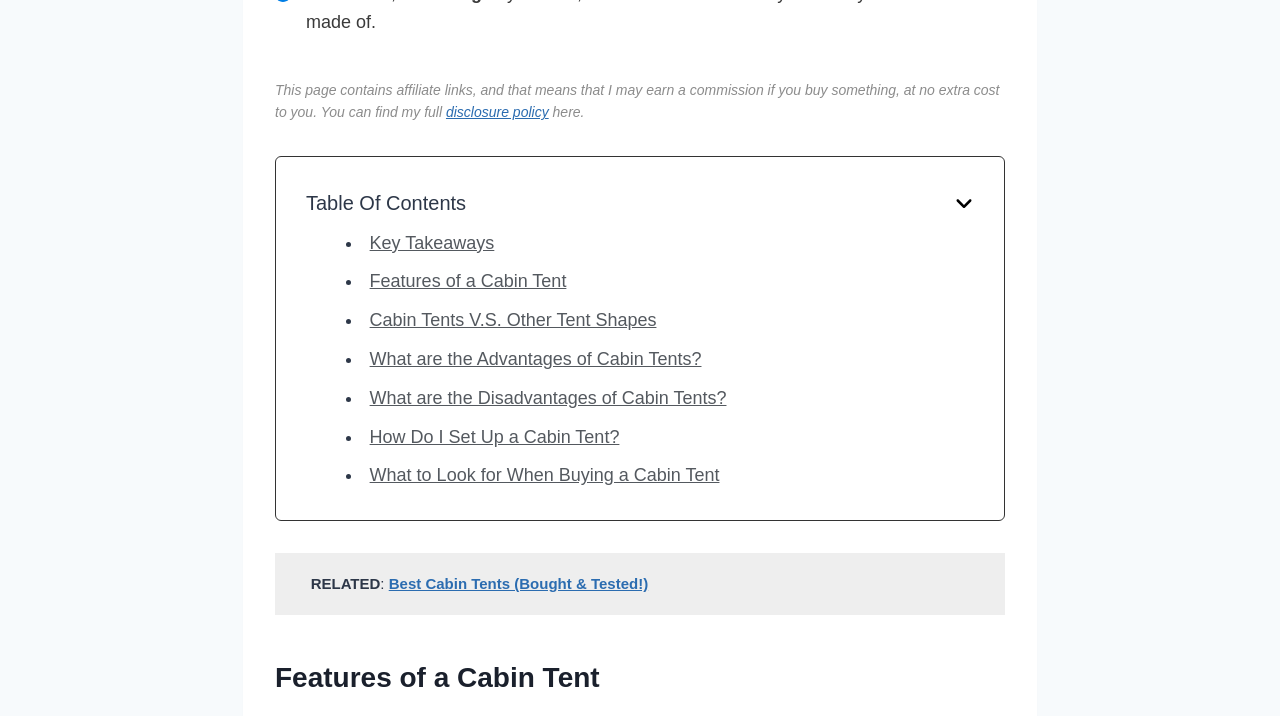Answer the question with a single word or phrase: 
What is the purpose of the affiliate links on this page?

Earn commission